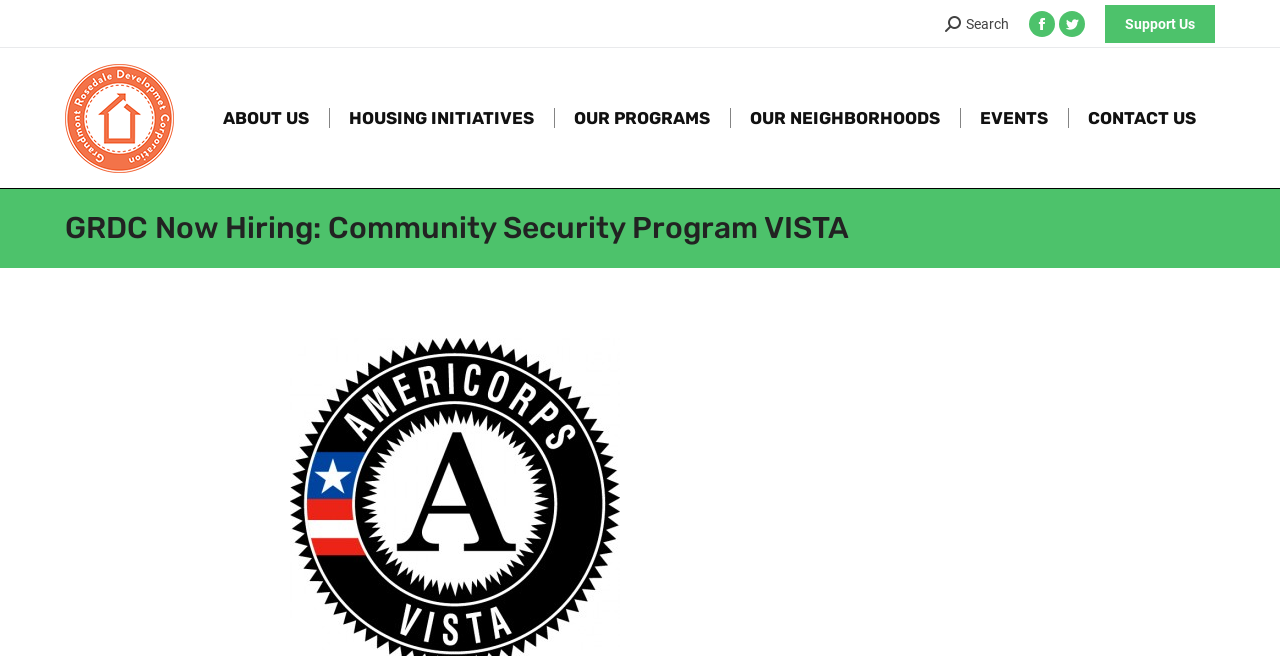Please identify the bounding box coordinates for the region that you need to click to follow this instruction: "Visit Facebook page".

[0.804, 0.017, 0.824, 0.056]